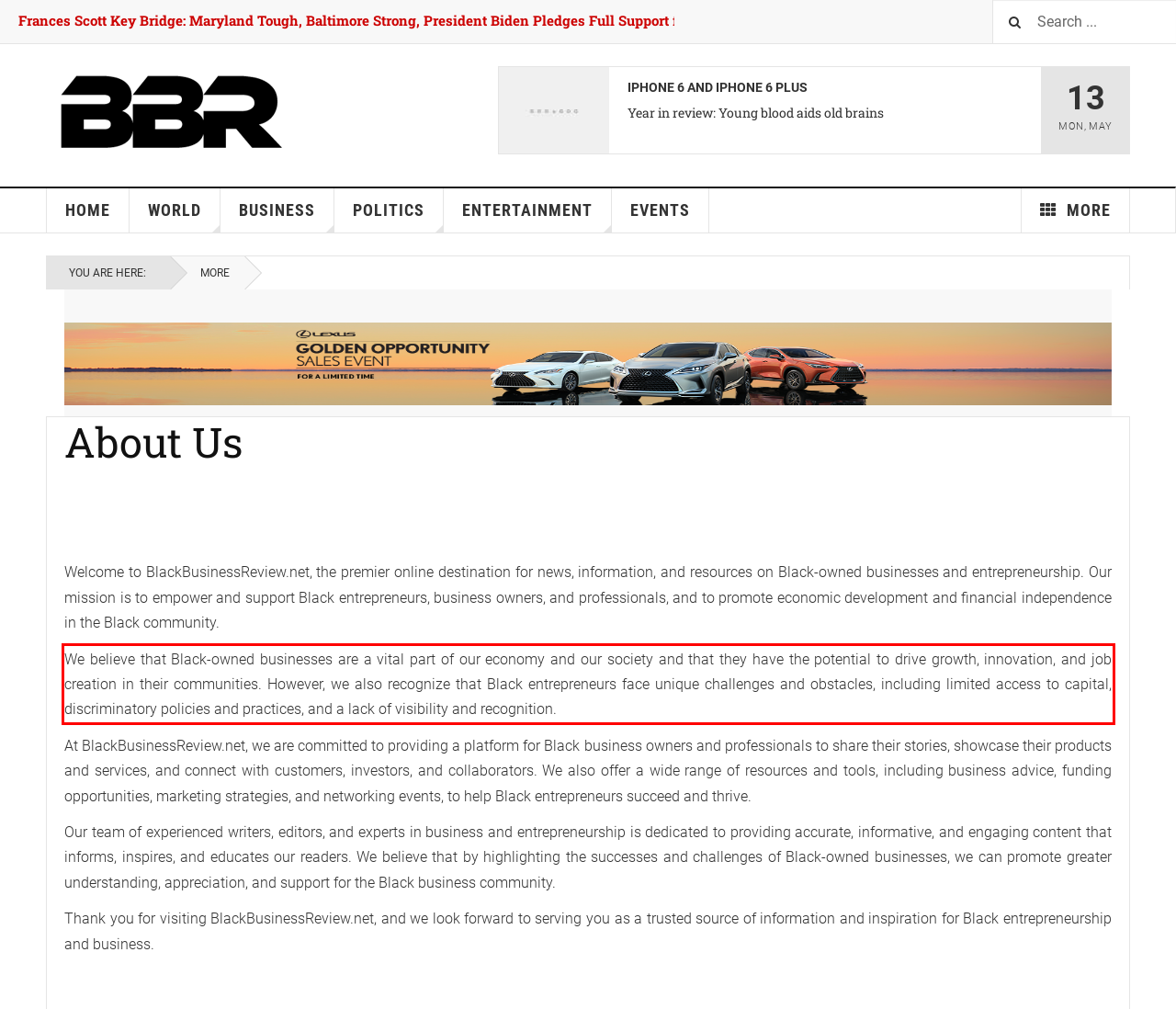From the screenshot of the webpage, locate the red bounding box and extract the text contained within that area.

We believe that Black-owned businesses are a vital part of our economy and our society and that they have the potential to drive growth, innovation, and job creation in their communities. However, we also recognize that Black entrepreneurs face unique challenges and obstacles, including limited access to capital, discriminatory policies and practices, and a lack of visibility and recognition.